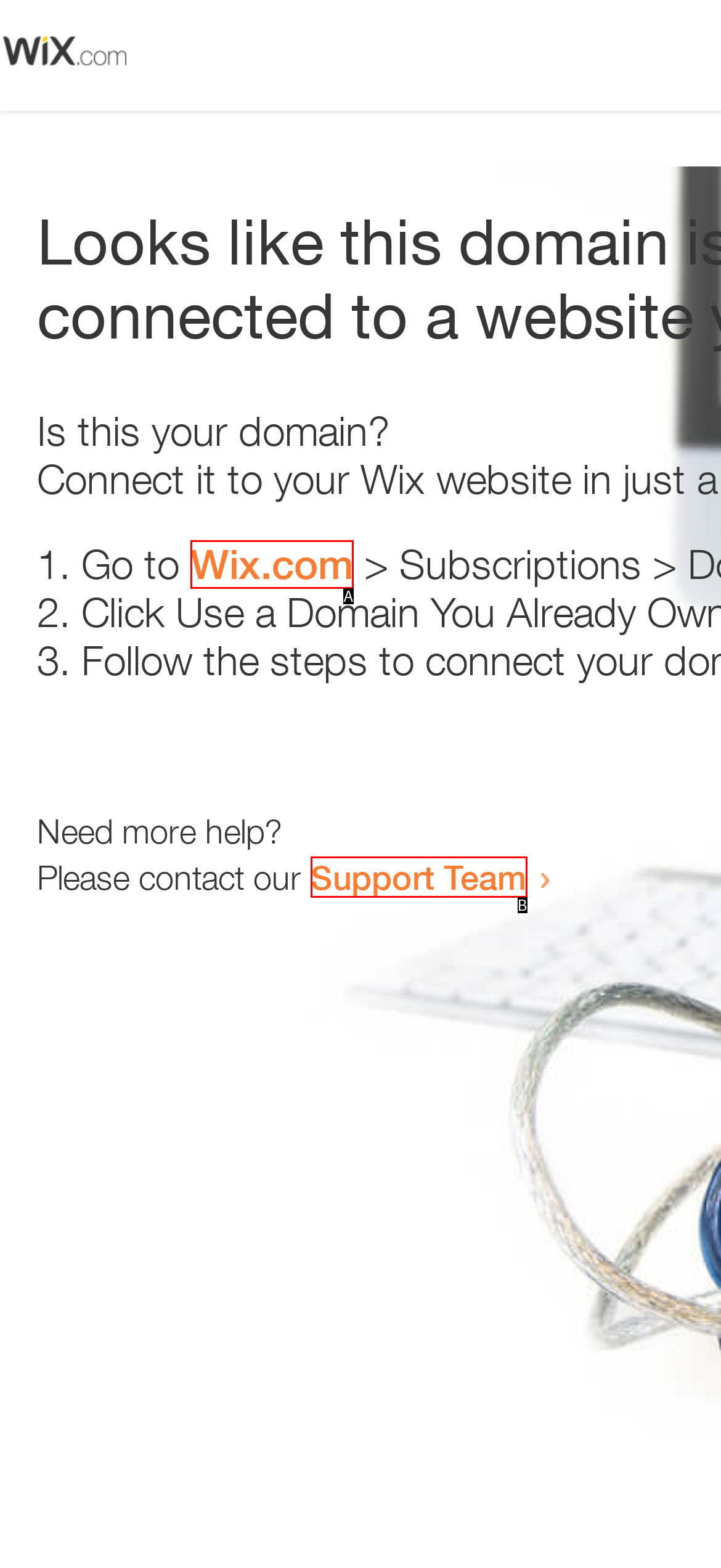Select the HTML element that corresponds to the description: Wix.com. Reply with the letter of the correct option.

A